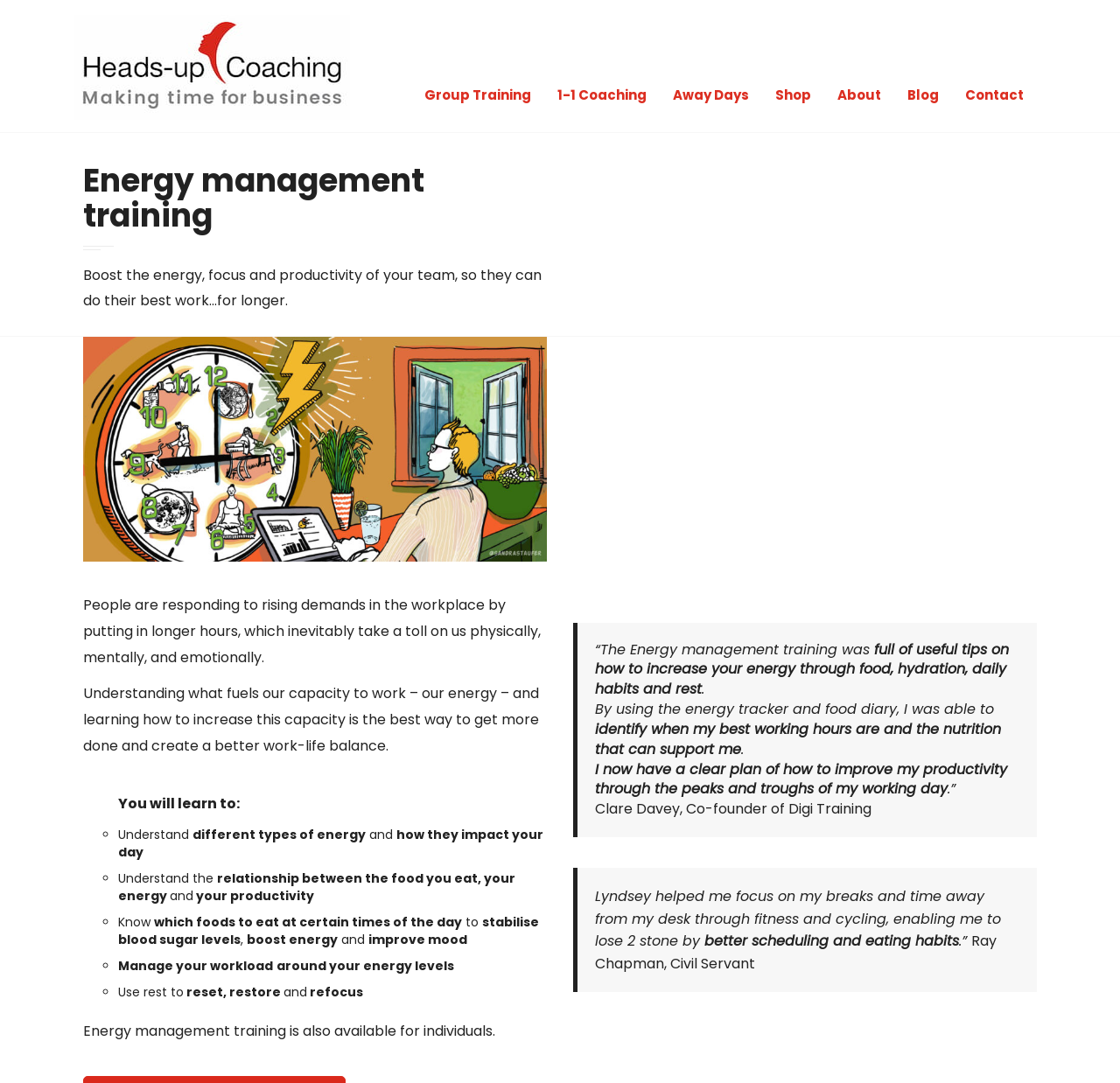Create a detailed narrative describing the layout and content of the webpage.

This webpage is about energy management training, which aims to boost the energy, focus, and productivity of teams and individuals. At the top left corner, there is a site logo, and next to it, there are several links to different sections of the website, including "Group Training", "1-1 Coaching", "Away Days", "Shop", "About", "Blog", and "Contact".

Below the navigation links, there is a heading that reads "Energy management training" and a brief description of the training, which is to help teams and individuals manage their energy to achieve better work-life balance.

On the left side of the page, there is a large image related to energy management training. Below the image, there are several paragraphs of text that explain the importance of energy management, how it can help individuals and teams, and what the training program covers.

The training program is described as teaching individuals how to understand different types of energy, how they impact their day, and how to manage their workload around their energy levels. It also covers how to use rest to reset, restore, and refocus.

On the right side of the page, there are two blockquotes with testimonials from individuals who have taken the energy management training. The first testimonial is from Clare Davey, Co-founder of Digi Training, who found the training helpful in identifying her best working hours and the nutrition that can support her. The second testimonial is from Ray Chapman, Civil Servant, who credits the training with helping him lose 2 stone by better scheduling and eating habits.

Overall, the webpage is promoting energy management training as a way to improve productivity and work-life balance, and it provides testimonials from individuals who have benefited from the training.